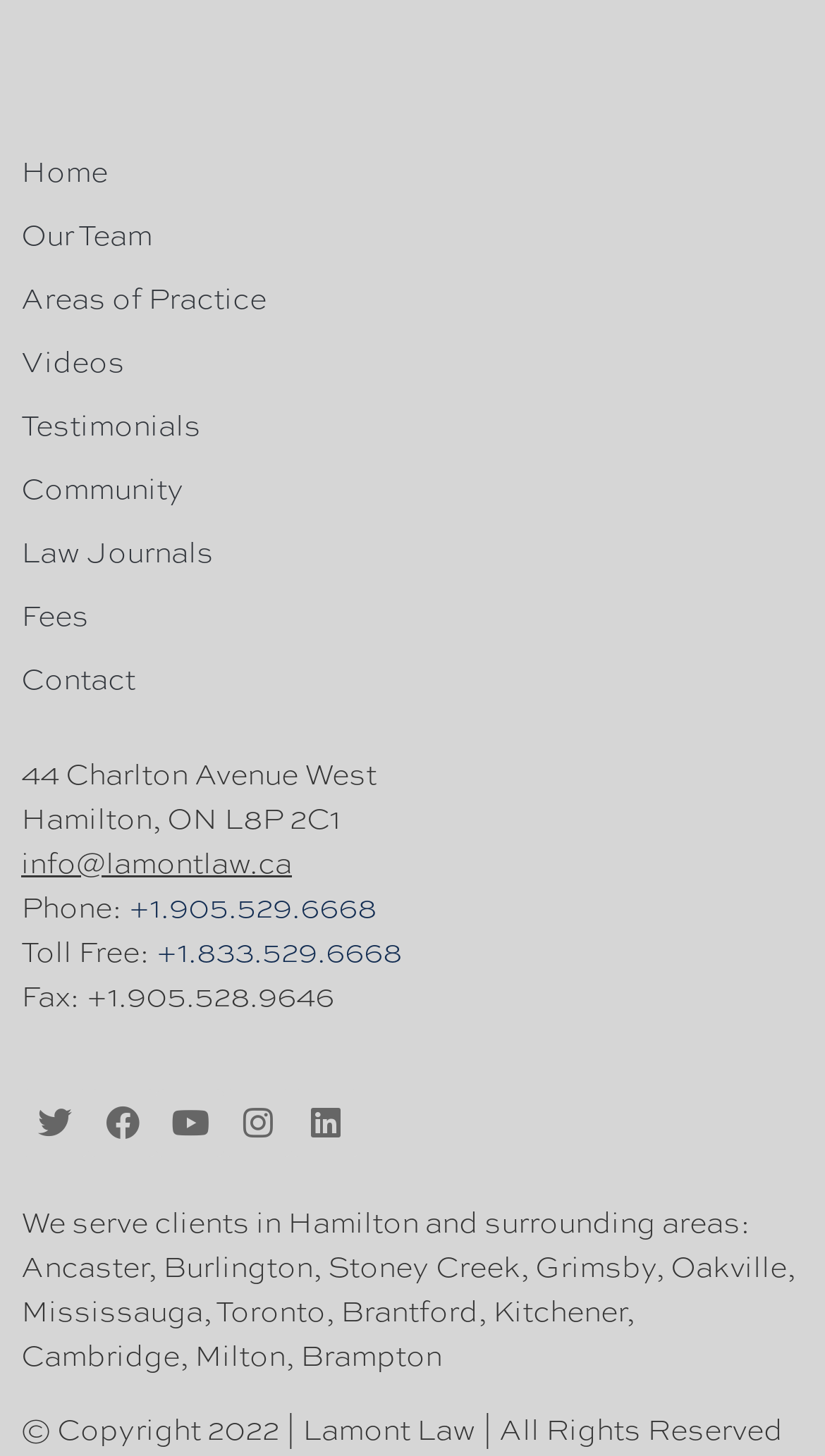Provide the bounding box coordinates of the HTML element described by the text: "Videos". The coordinates should be in the format [left, top, right, bottom] with values between 0 and 1.

[0.026, 0.225, 0.774, 0.268]